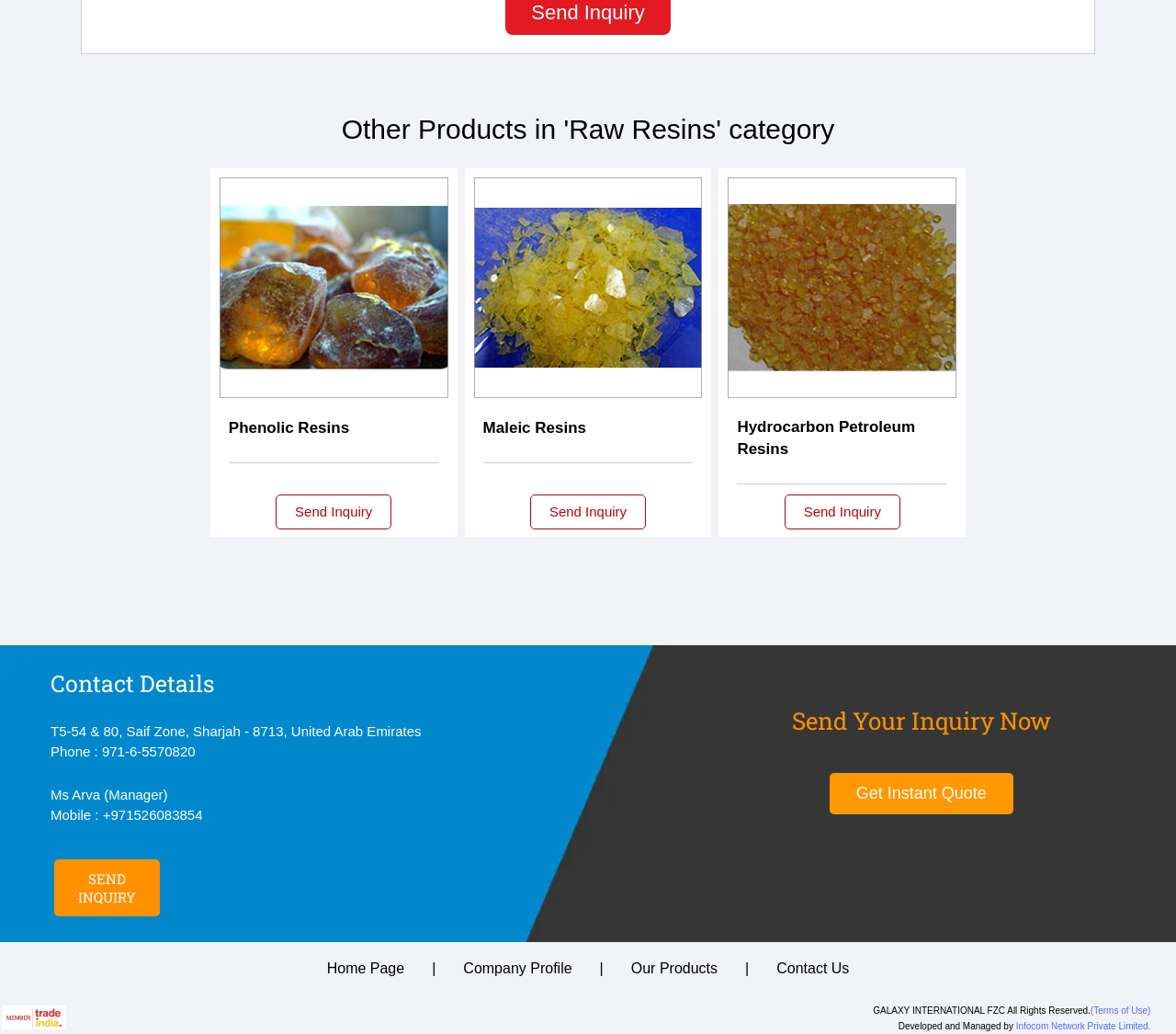Please identify the bounding box coordinates of the element's region that needs to be clicked to fulfill the following instruction: "Send an inquiry". The bounding box coordinates should consist of four float numbers between 0 and 1, i.e., [left, top, right, bottom].

[0.234, 0.479, 0.333, 0.512]